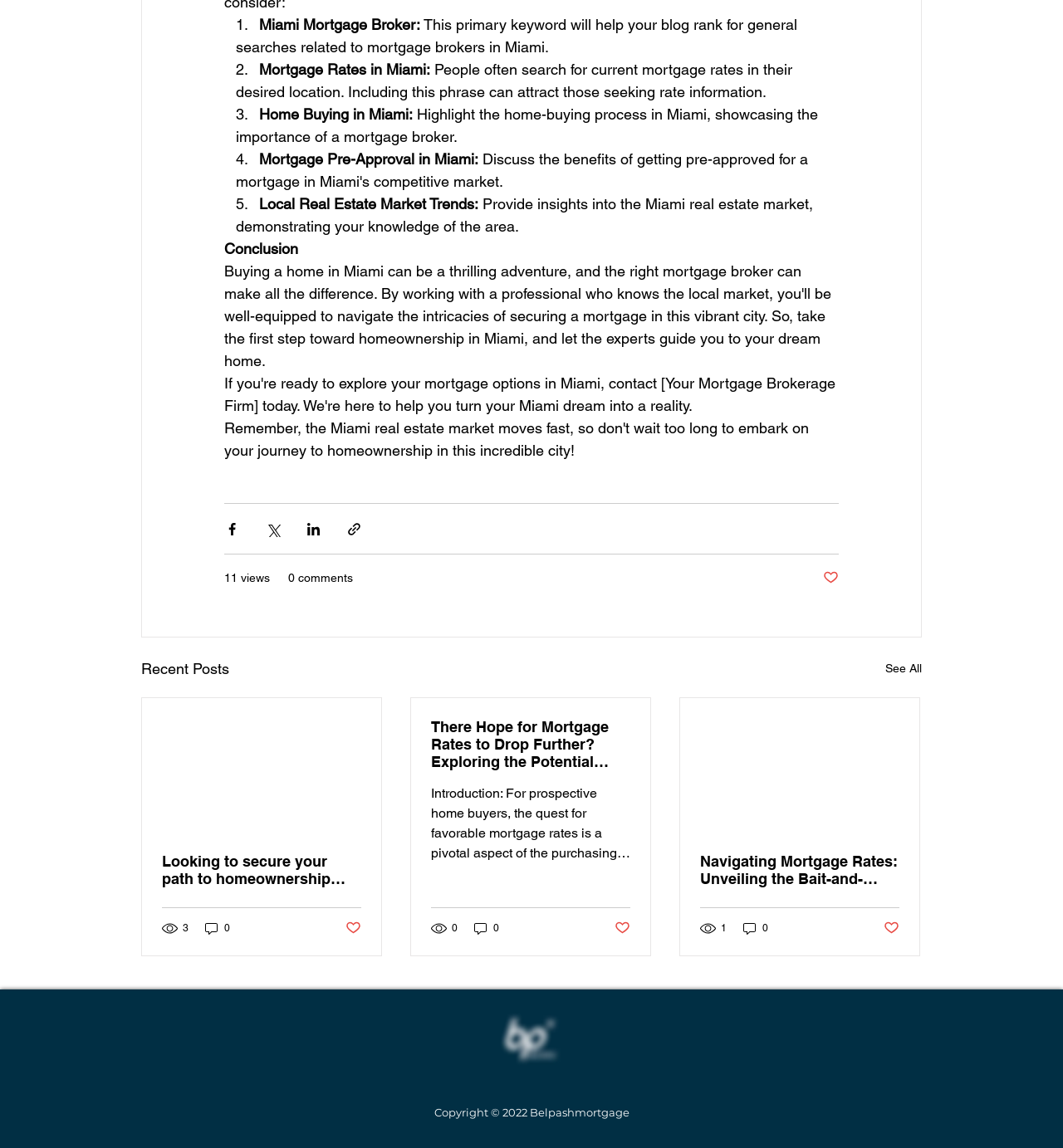Determine the bounding box coordinates of the clickable element to achieve the following action: 'See all recent posts'. Provide the coordinates as four float values between 0 and 1, formatted as [left, top, right, bottom].

[0.833, 0.572, 0.867, 0.593]